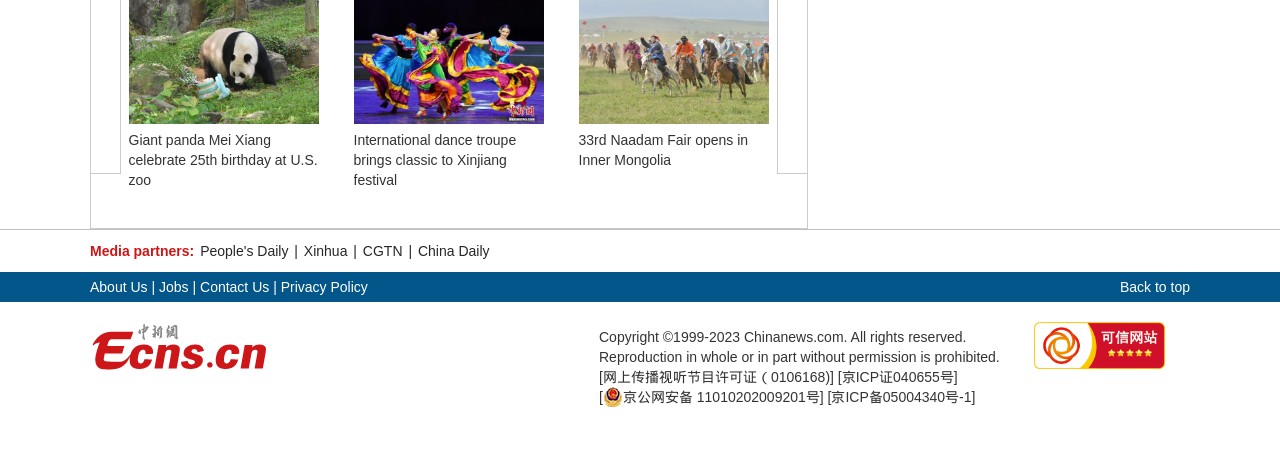Please reply to the following question using a single word or phrase: 
What is the title of the first news article?

Giant panda Mei Xiang celebrate 25th birthday at U.S. zoo